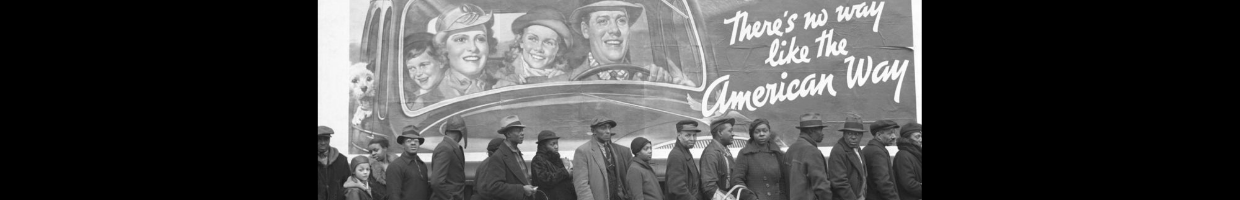Are the individuals in the image dressed in modern attire?
Based on the screenshot, answer the question with a single word or phrase.

No